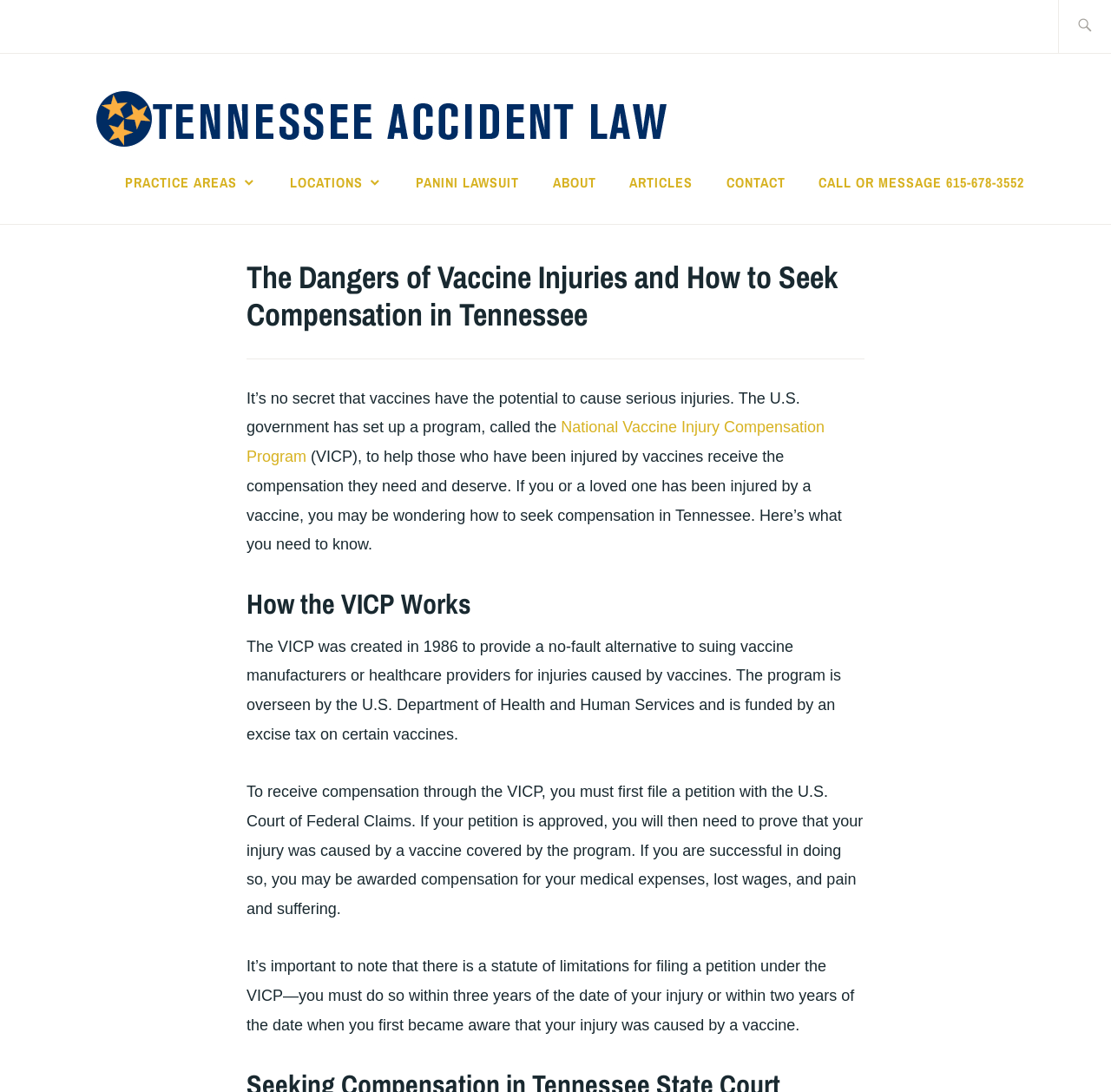Answer succinctly with a single word or phrase:
What is the name of the department that oversees the VICP?

U.S. Department of Health and Human Services